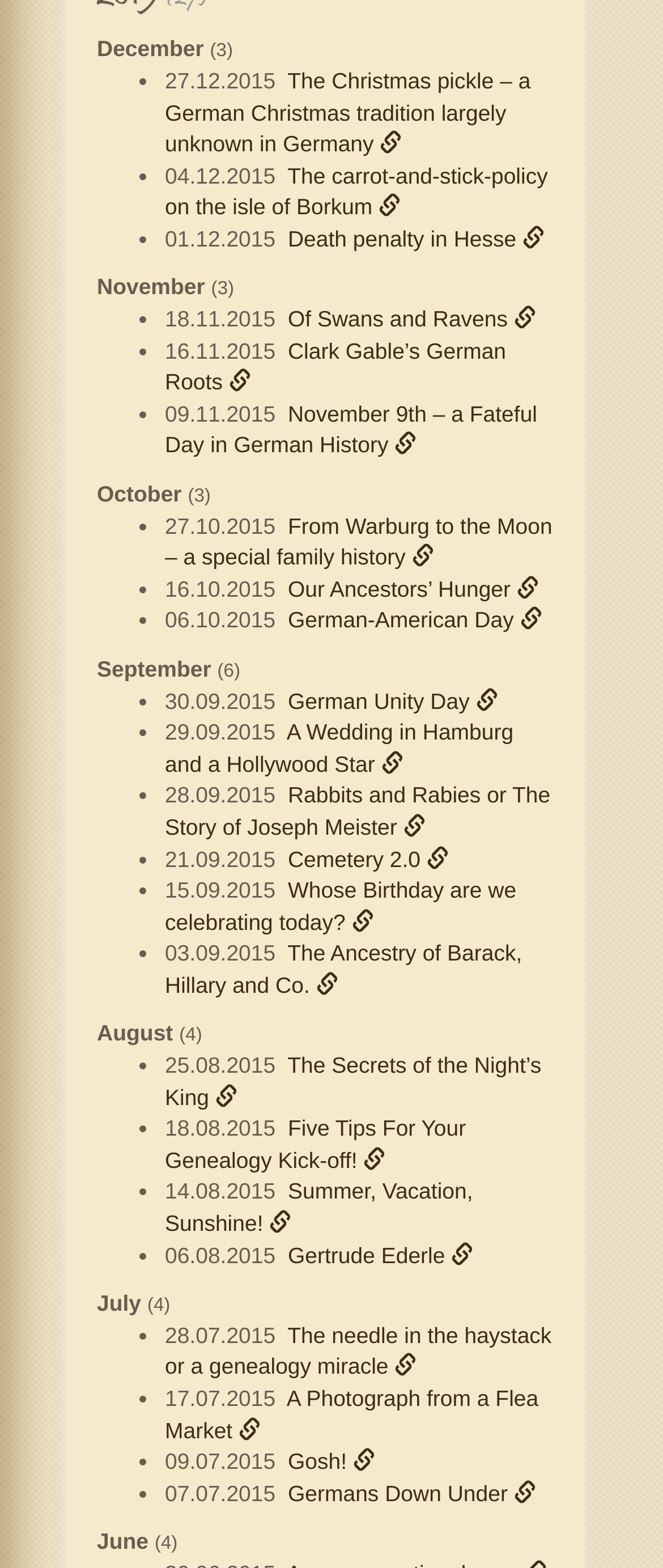Please specify the bounding box coordinates of the clickable section necessary to execute the following command: "Click on the link 'German-American Day'".

[0.434, 0.388, 0.784, 0.404]